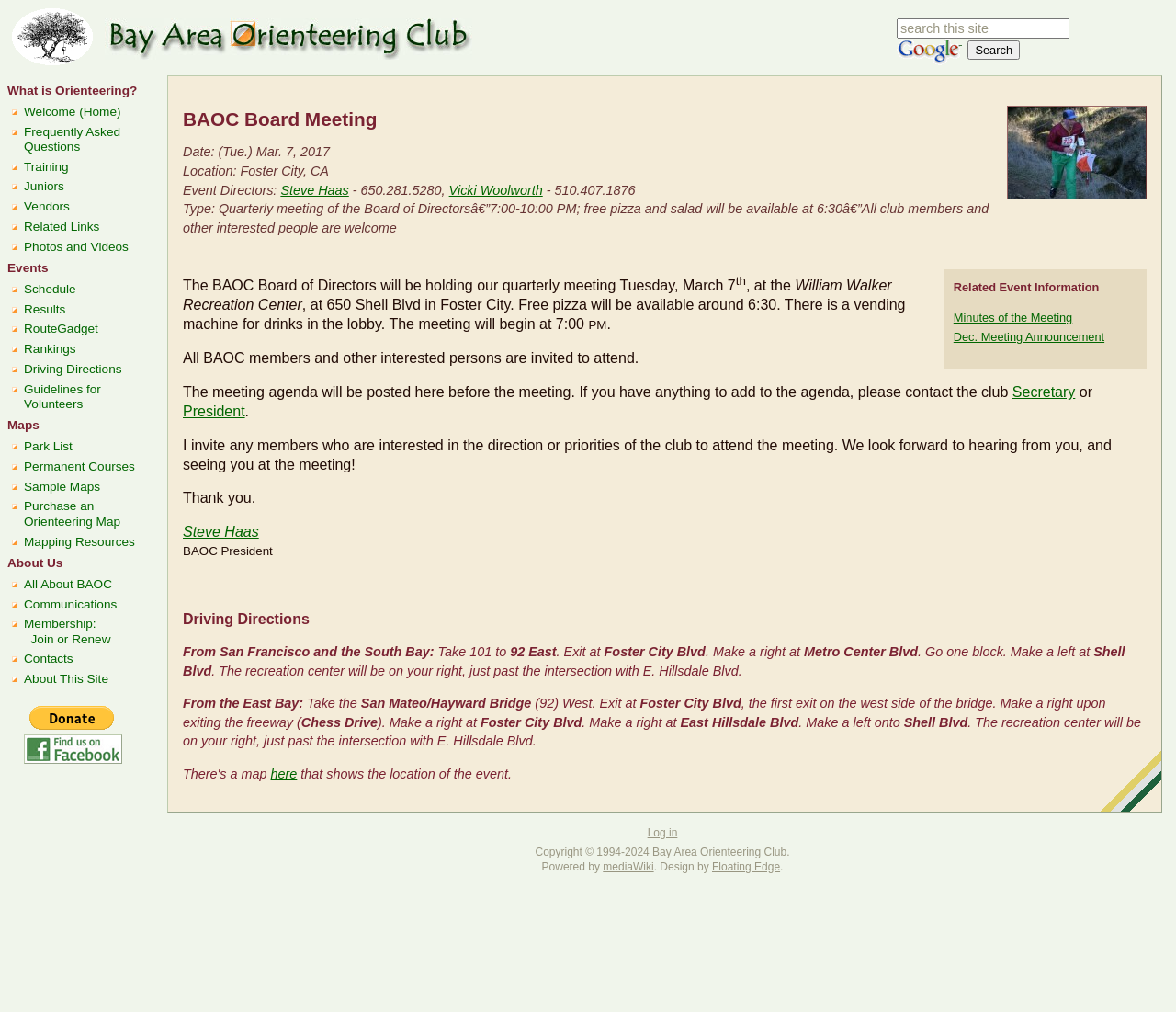Determine the bounding box coordinates of the element that should be clicked to execute the following command: "Attend the BAOC Board Meeting".

[0.155, 0.109, 0.975, 0.128]